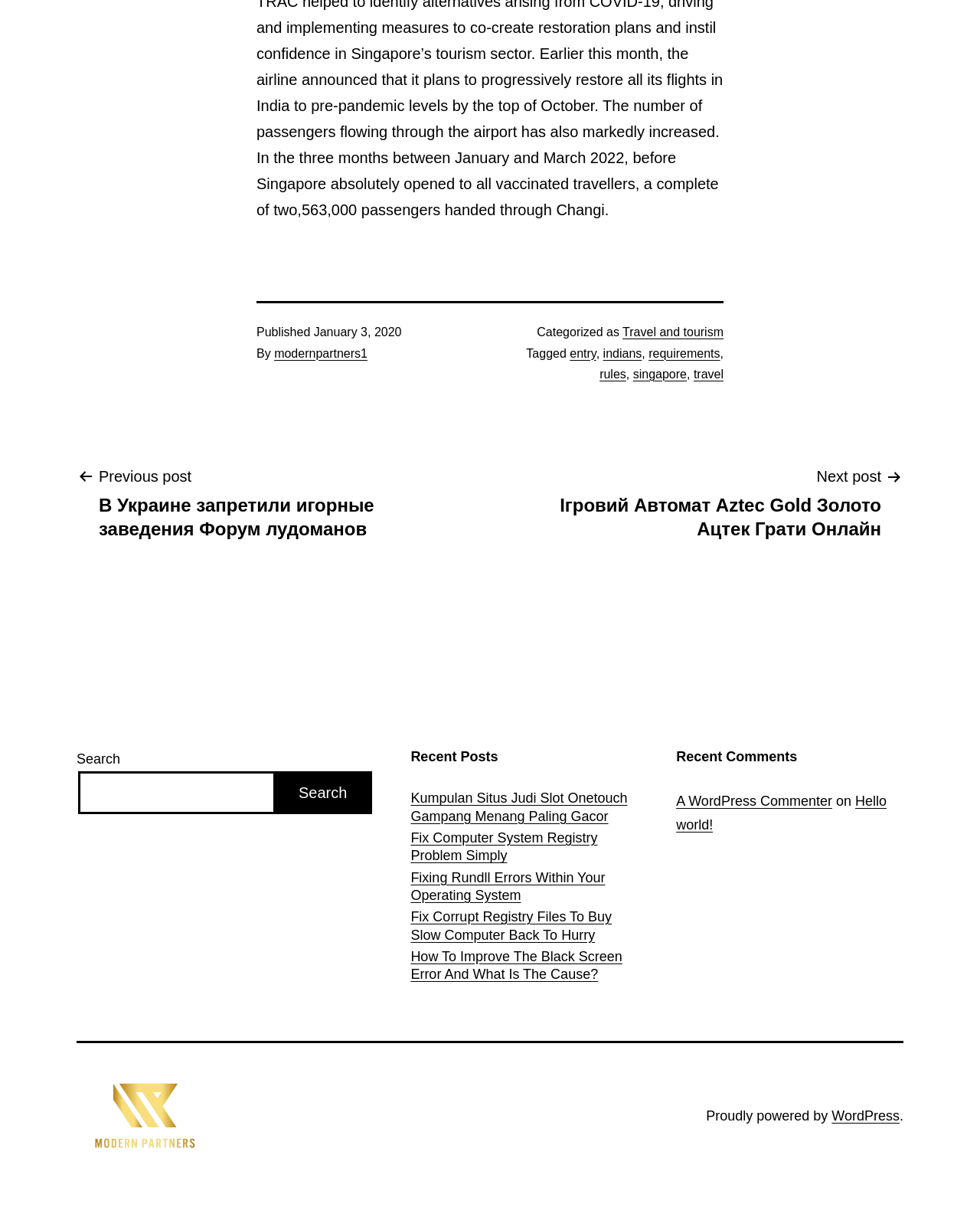Pinpoint the bounding box coordinates of the clickable element needed to complete the instruction: "Share on Twitter". The coordinates should be provided as four float numbers between 0 and 1: [left, top, right, bottom].

None